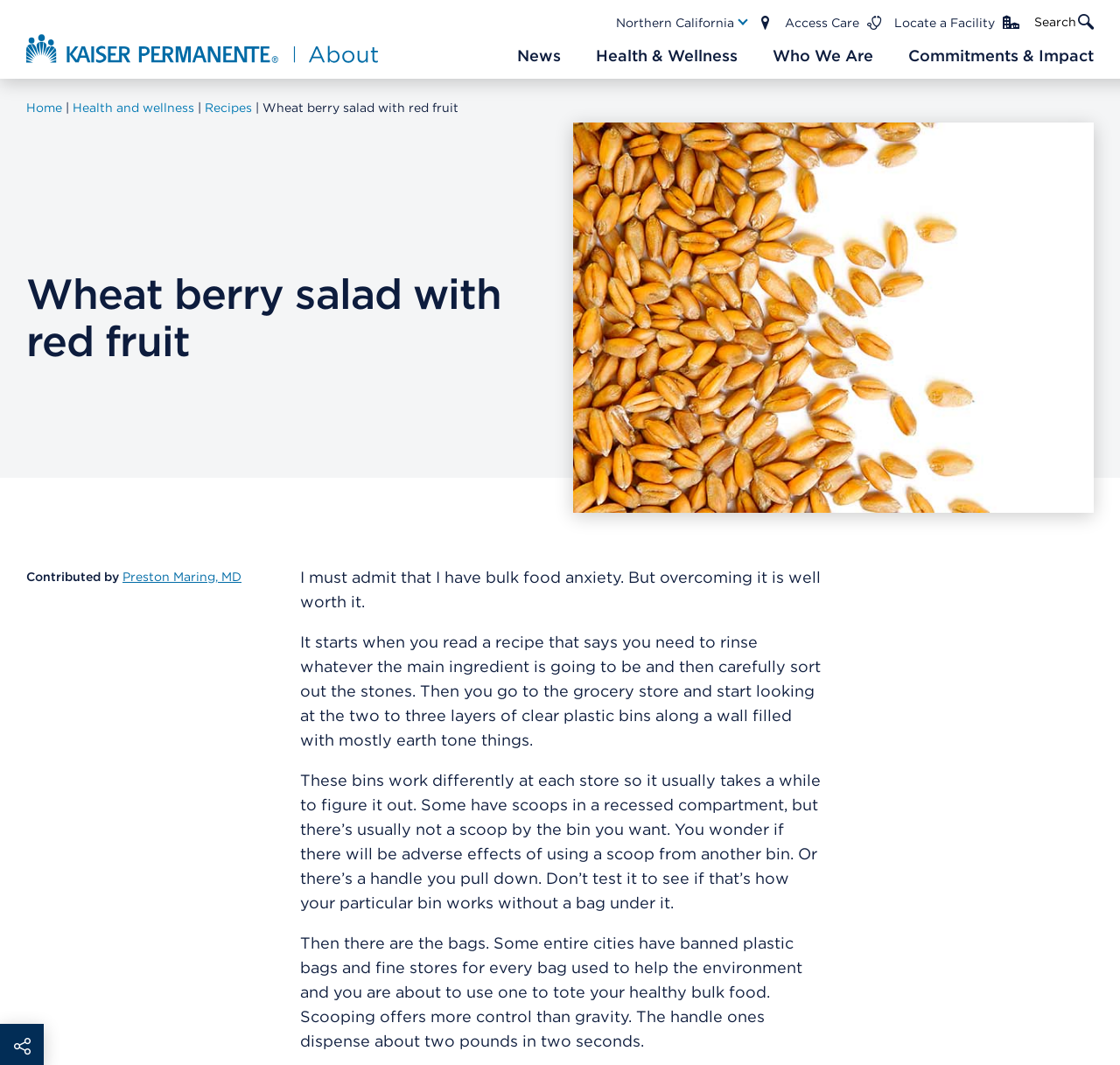Extract the bounding box coordinates of the UI element described: "Access Care". Provide the coordinates in the format [left, top, right, bottom] with values ranging from 0 to 1.

[0.701, 0.008, 0.767, 0.035]